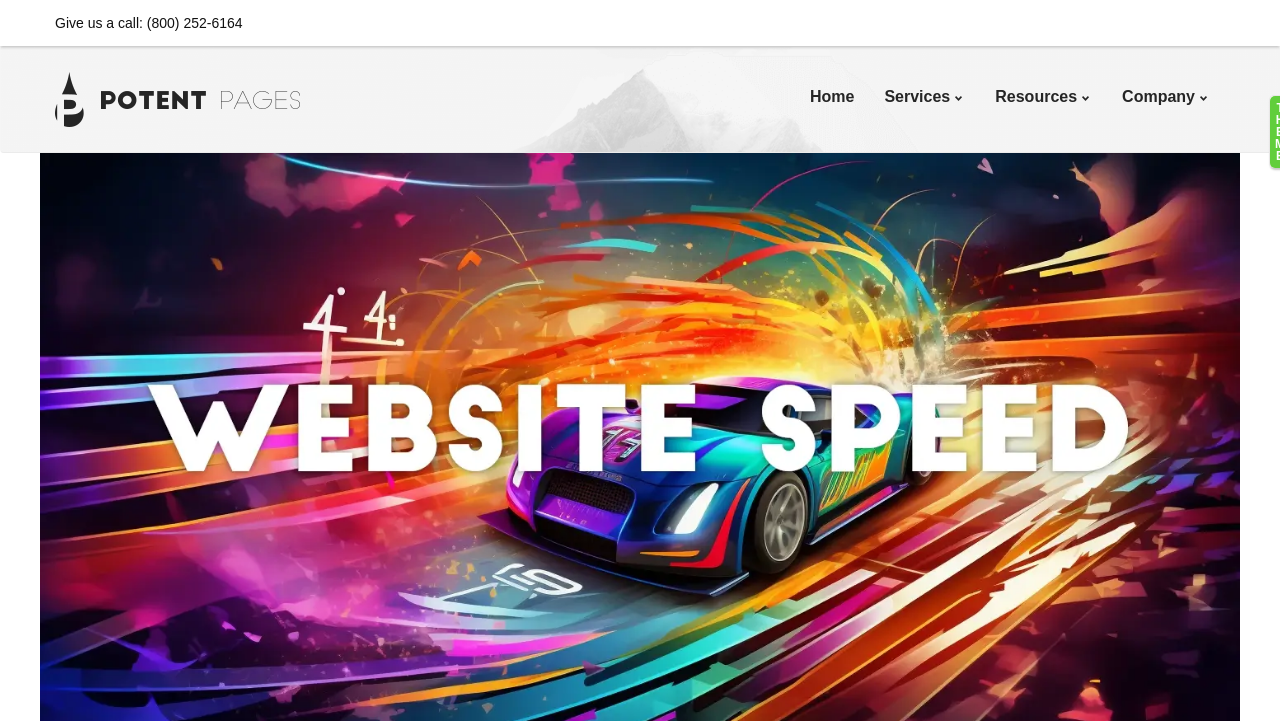What is the text of the webpage's headline?

IMPROVING WEBSITE SPEED IN 2024